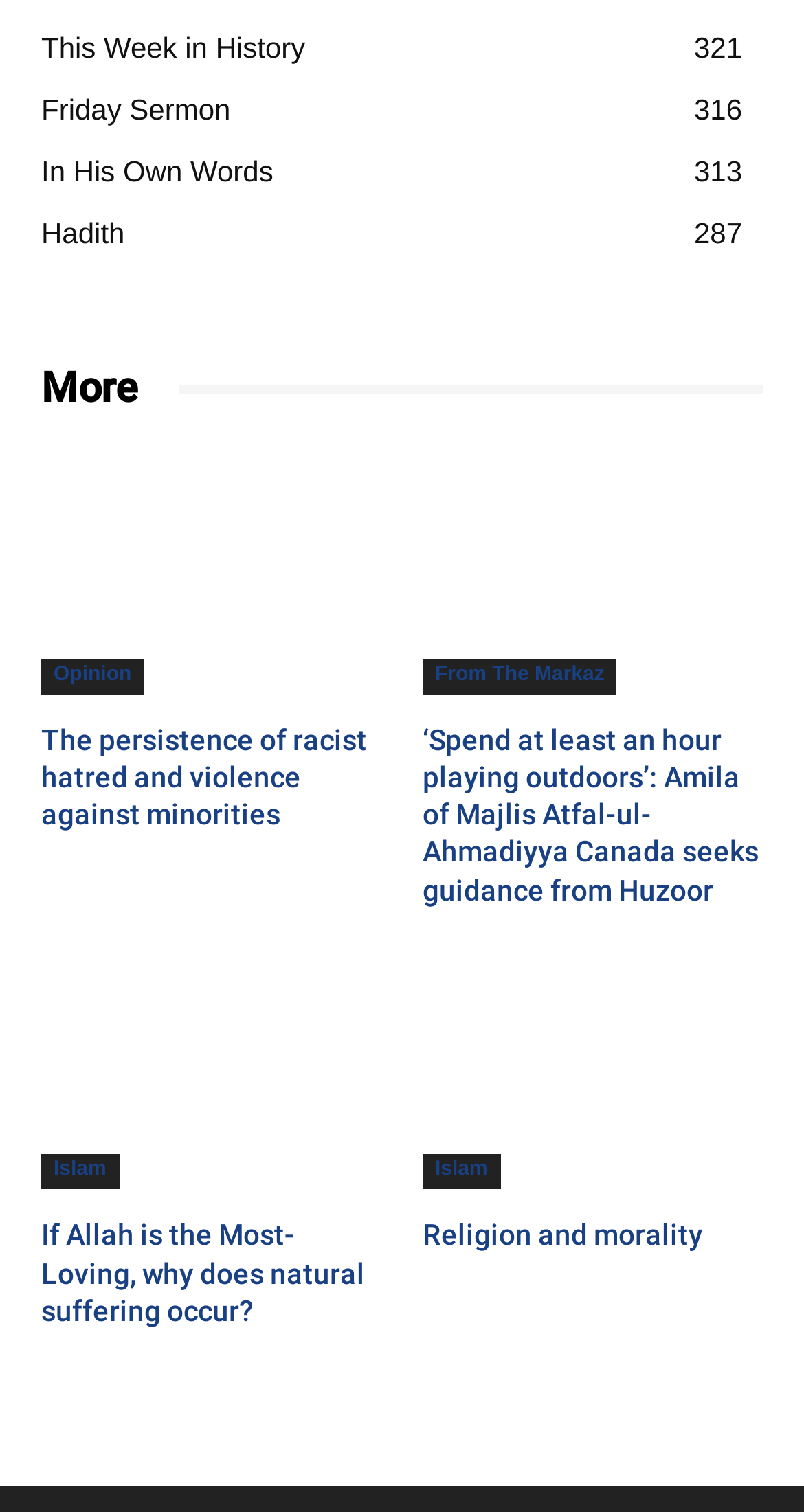What is the title of the second article?
Look at the screenshot and give a one-word or phrase answer.

Friday Sermon 316